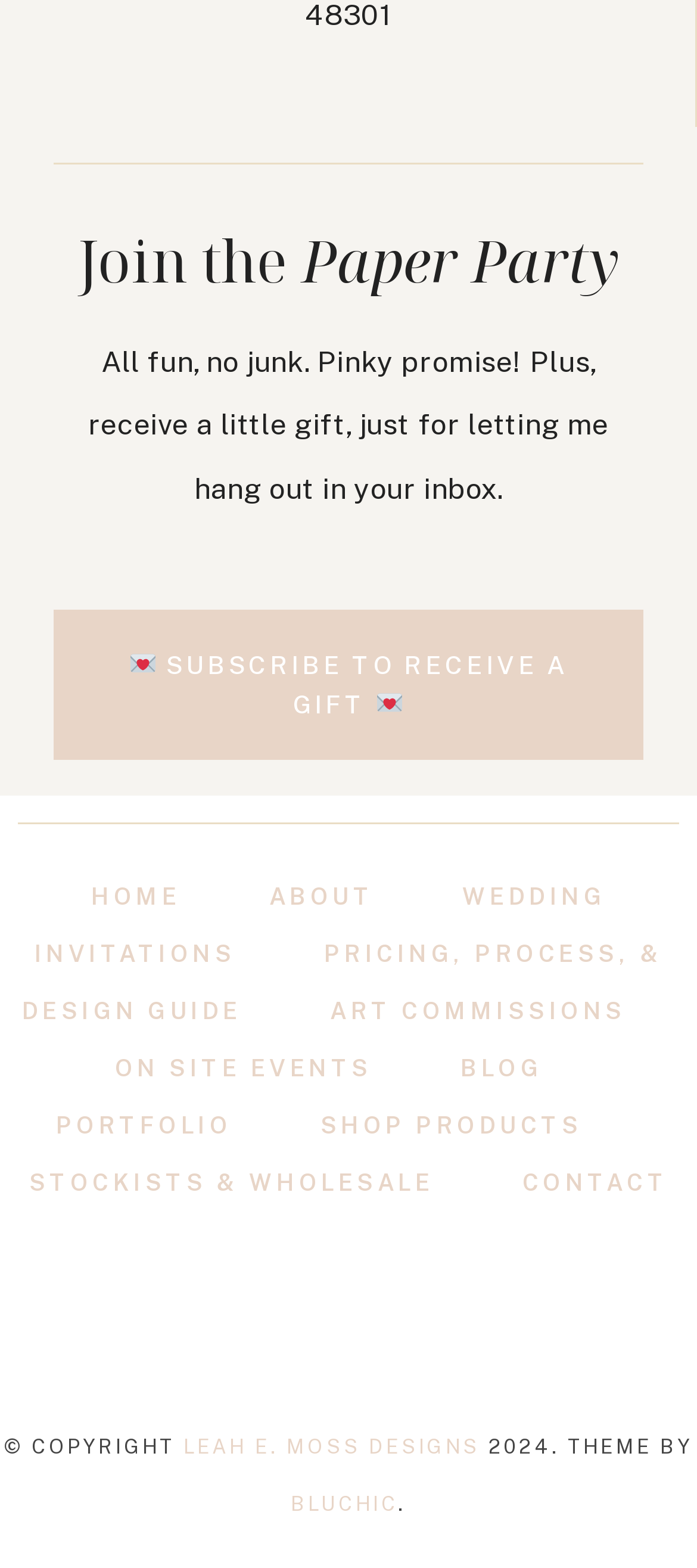Refer to the screenshot and give an in-depth answer to this question: What is the promise made on the webpage?

The promise is mentioned in the StaticText element with the text 'All fun, no junk. Pinky promise! Plus, receive a little gift, just for letting me hang out in your inbox.' which is located at the top of the webpage.